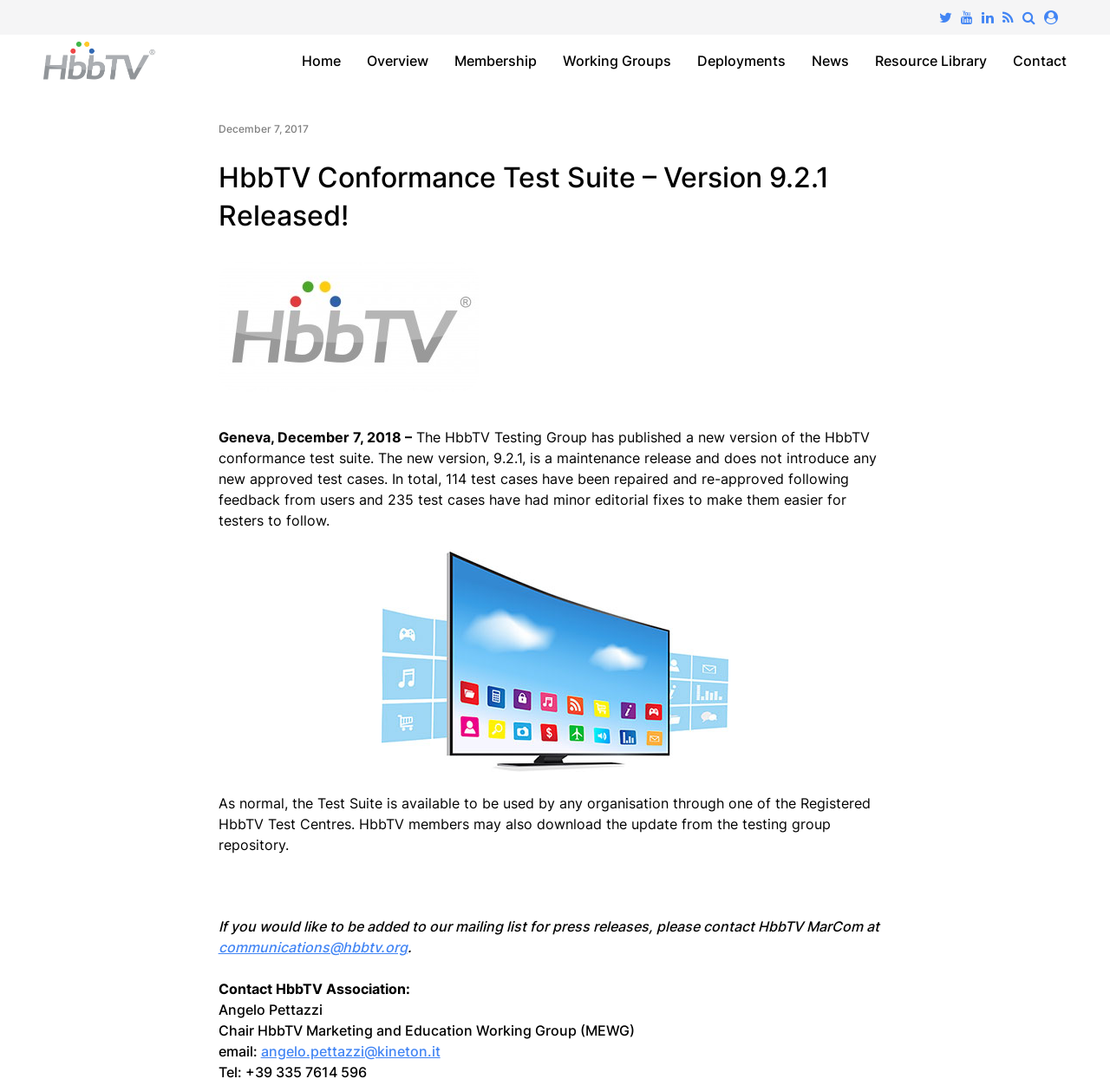What is the email address to contact for press releases?
Please answer the question with a detailed and comprehensive explanation.

The email address to contact for press releases is mentioned in the text 'If you would like to be added to our mailing list for press releases, please contact HbbTV MarCom at communications@hbbtv.org' which is located at the bottom of the webpage.